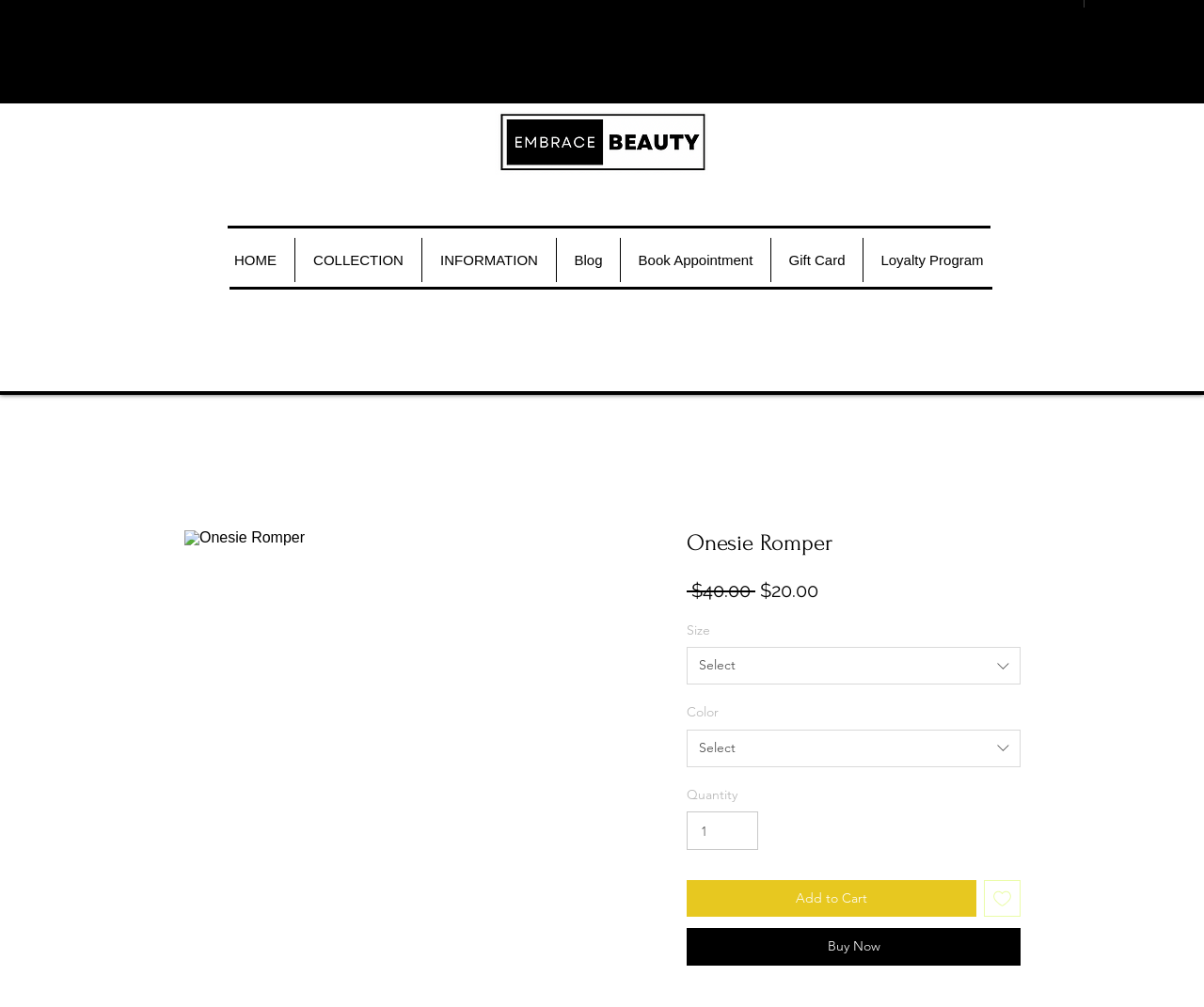Please respond to the question using a single word or phrase:
What is the price of the onesie romper?

$40.00